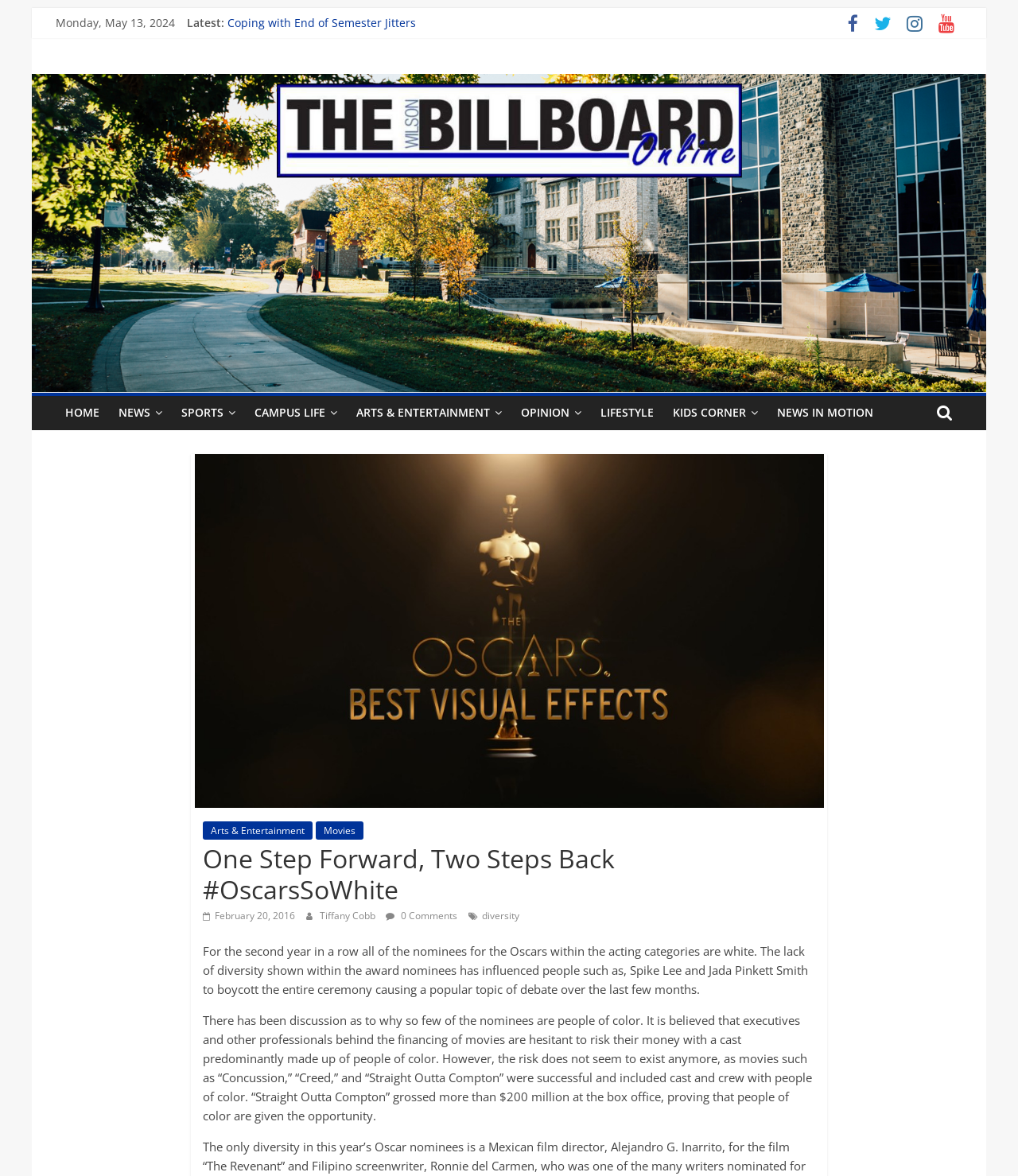Identify the coordinates of the bounding box for the element that must be clicked to accomplish the instruction: "Read the article 'One Step Forward, Two Steps Back #OscarsSoWhite'".

[0.199, 0.714, 0.801, 0.77]